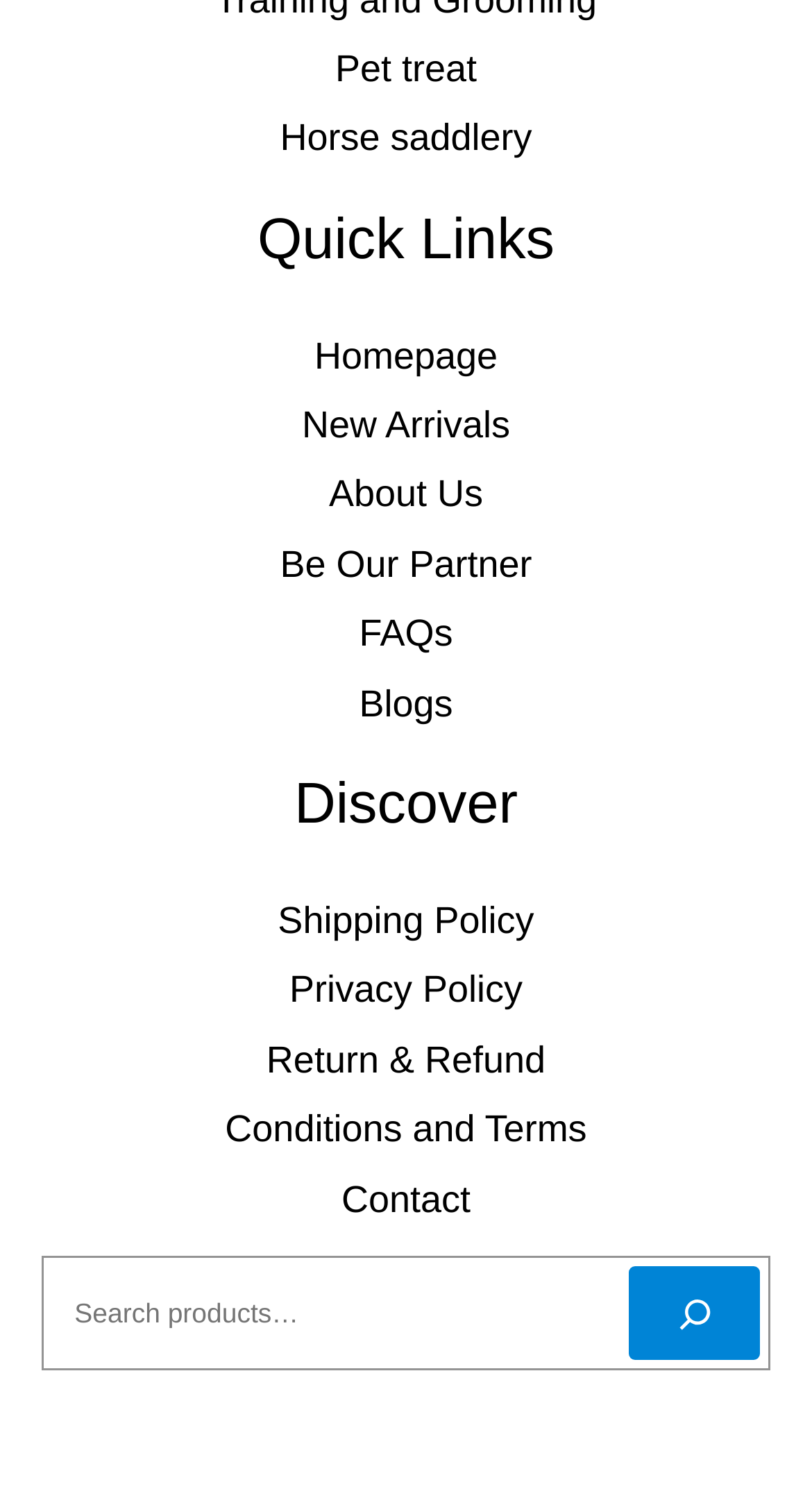Determine the bounding box coordinates of the region to click in order to accomplish the following instruction: "view About Us". Provide the coordinates as four float numbers between 0 and 1, specifically [left, top, right, bottom].

[0.405, 0.315, 0.595, 0.342]